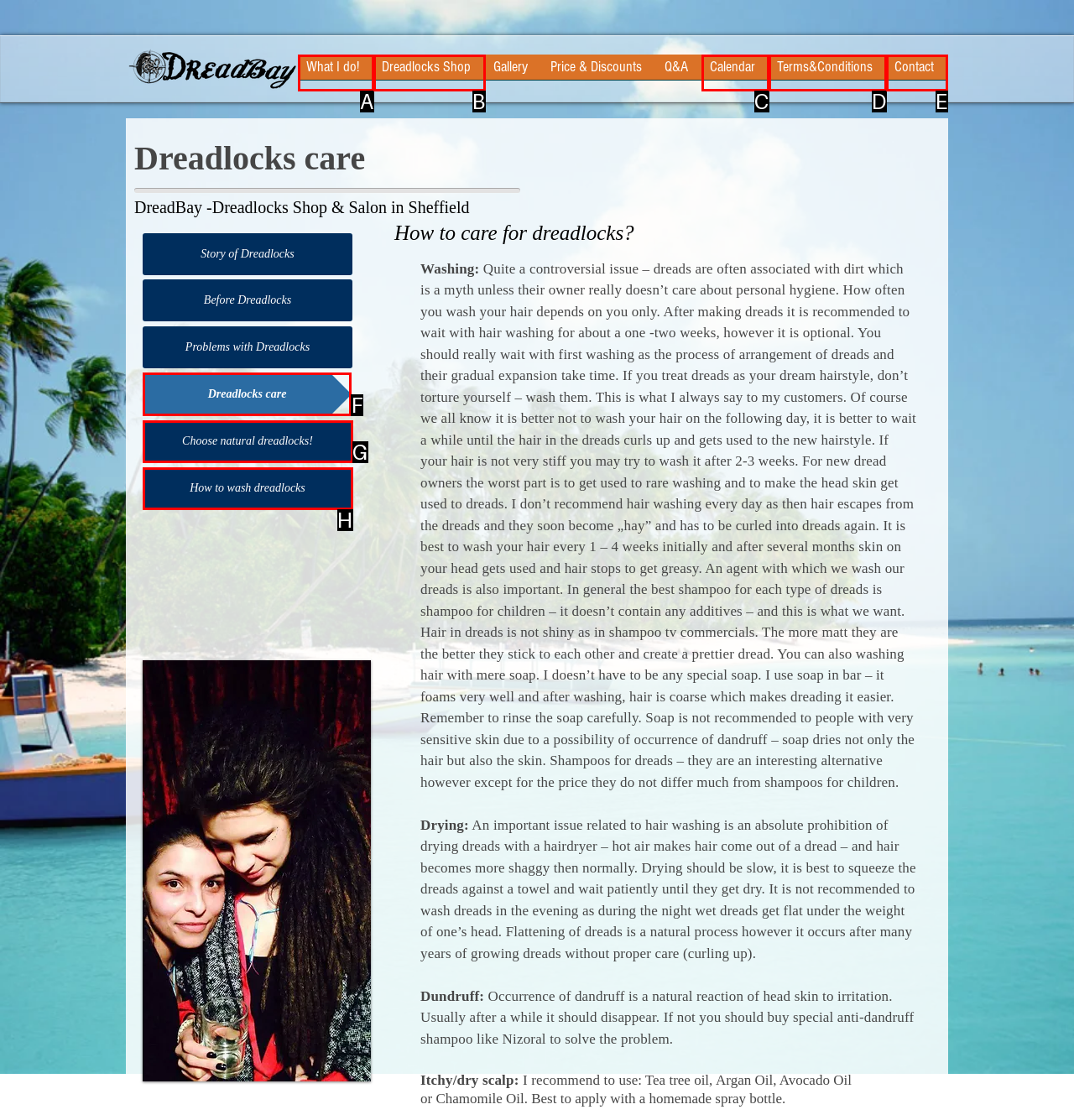For the instruction: Click on 'Dreadlocks care' button, which HTML element should be clicked?
Respond with the letter of the appropriate option from the choices given.

F